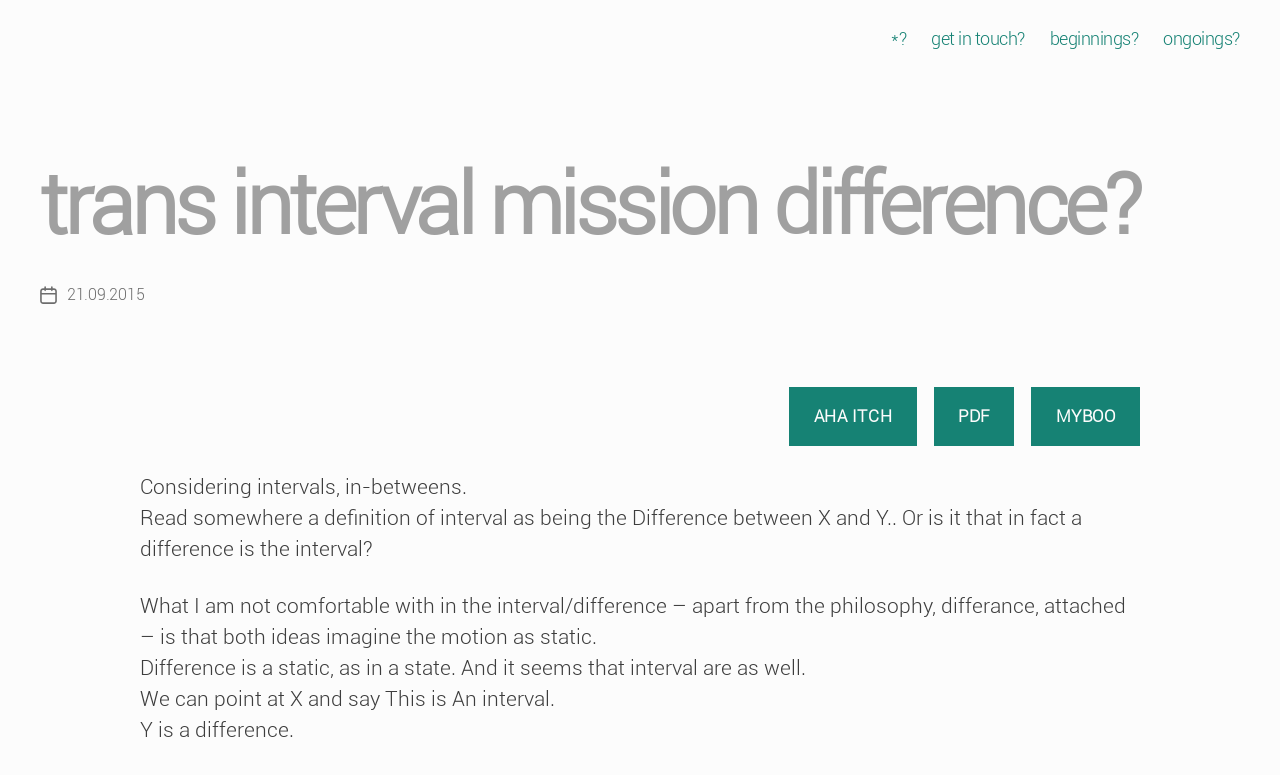Please extract the title of the webpage.

trans interval mission difference?